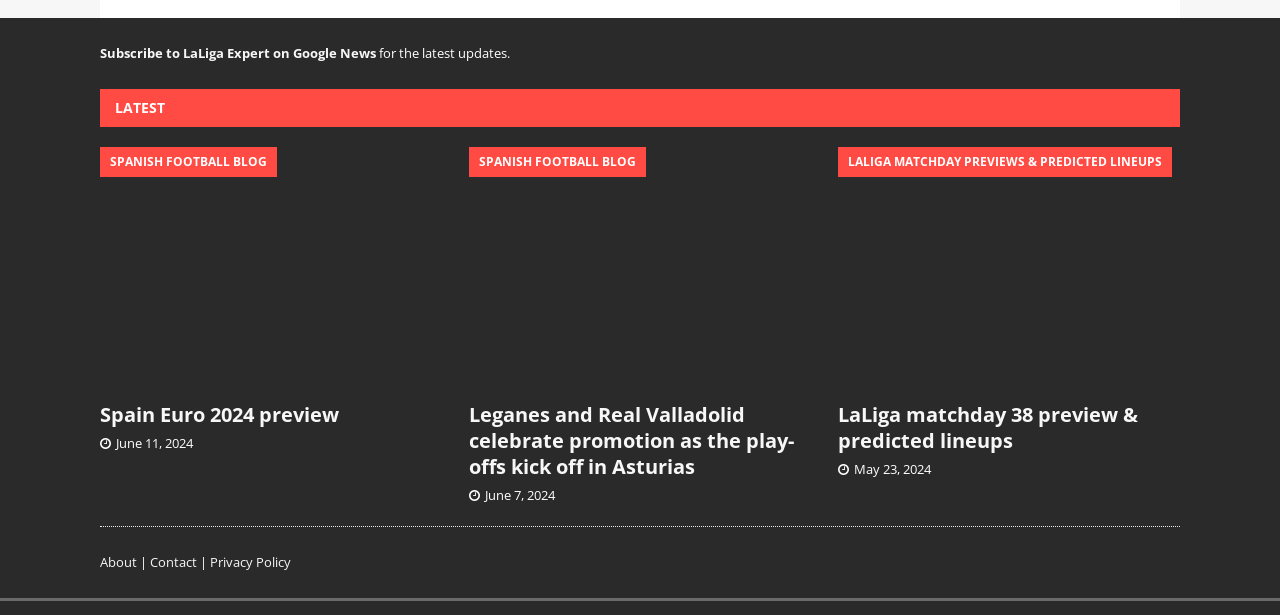Can you find the bounding box coordinates of the area I should click to execute the following instruction: "View the schedule"?

None